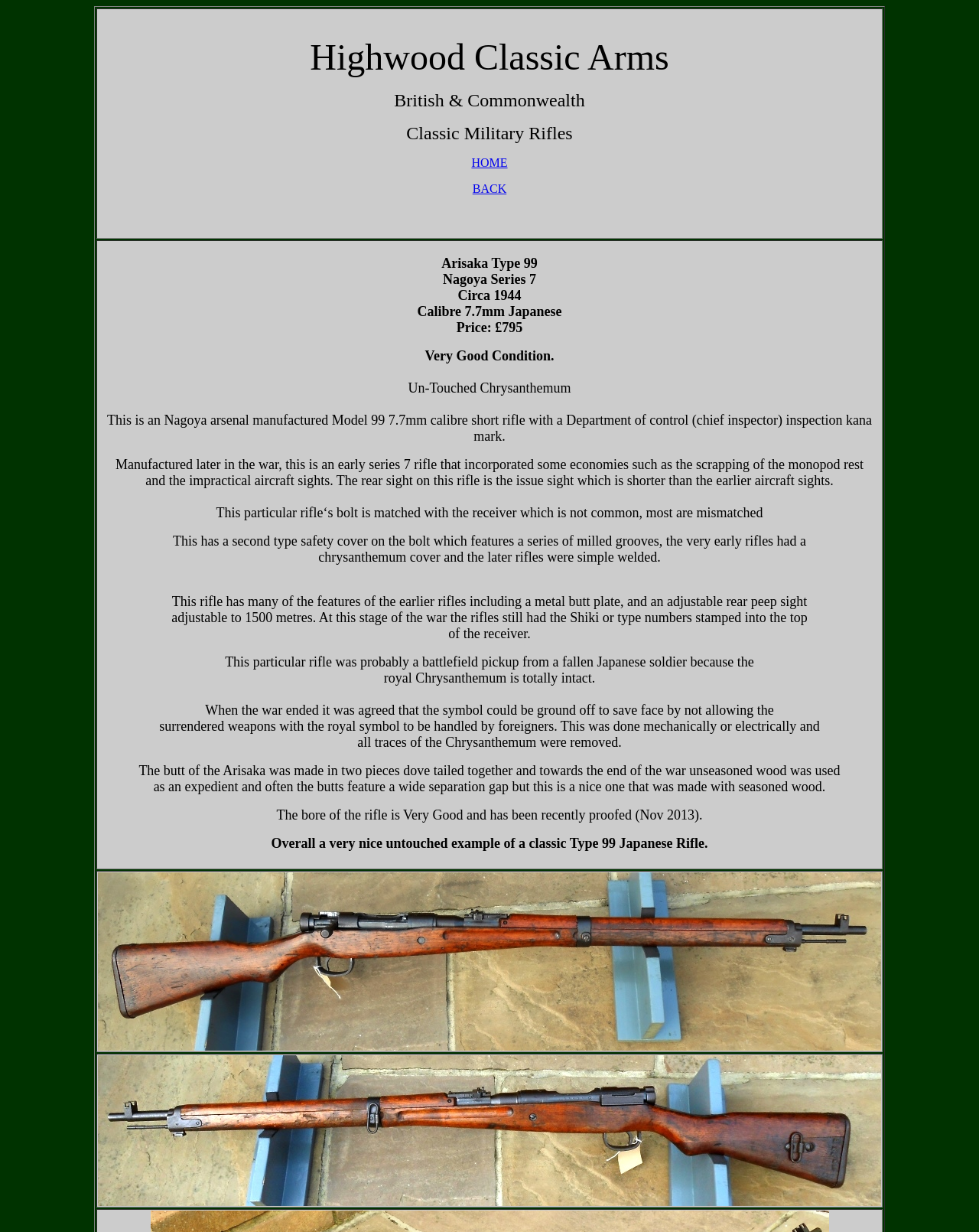Please answer the following question as detailed as possible based on the image: 
What is the material of the butt plate?

The material of the butt plate is mentioned in the text description as 'a metal butt plate'. This information is provided in the section that describes the rifle's features.